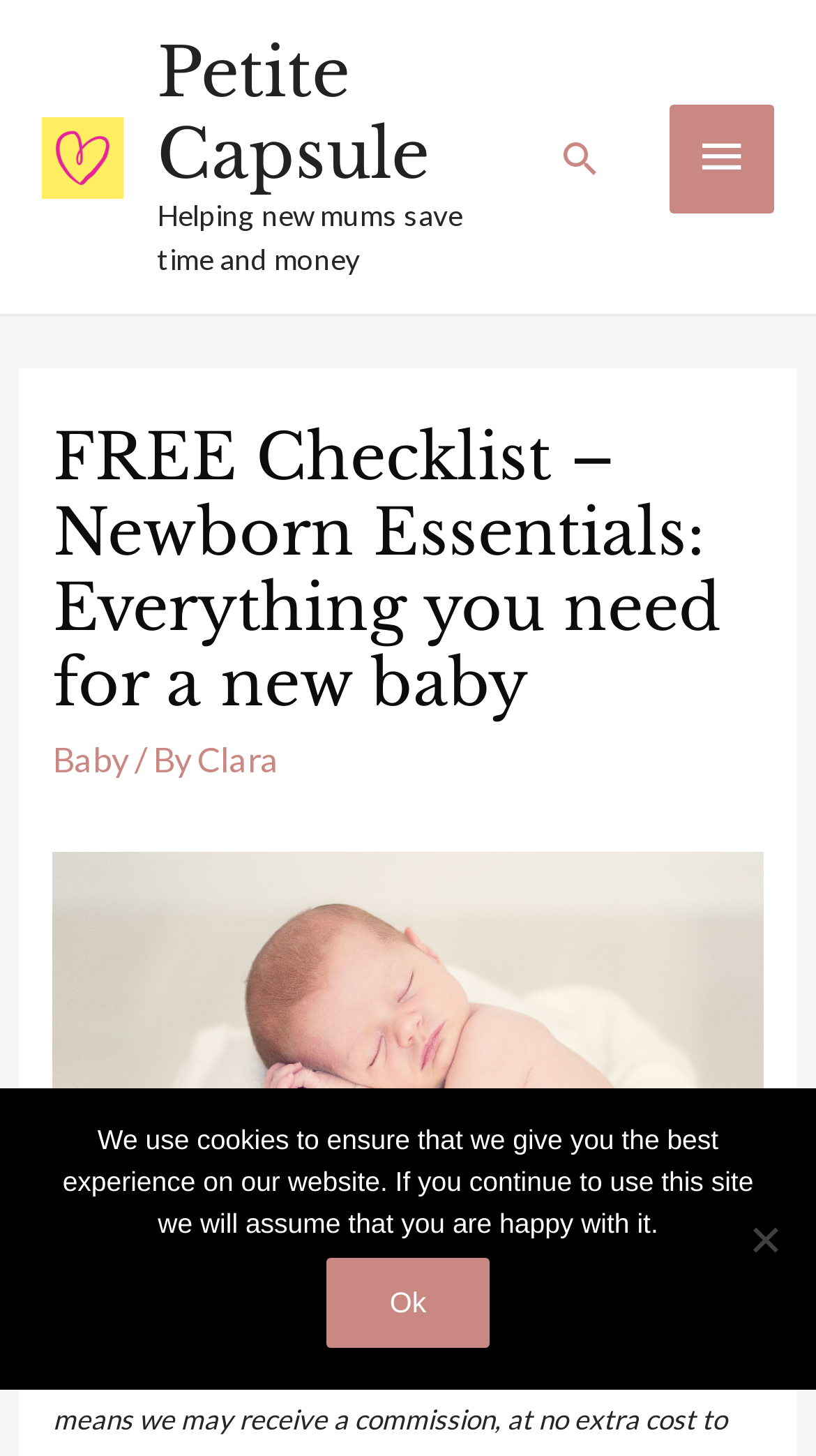Articulate a detailed summary of the webpage's content and design.

This webpage appears to be a blog or informational website focused on parenting, specifically for new mothers. At the top left, there is a logo and a link to "Petite Capsule" with an accompanying image. Below this, there is a tagline that reads "Helping new mums save time and money". 

On the top right, there is a main menu button and a search icon link. The main content of the page is headed by a title "FREE Checklist – Newborn Essentials: Everything you need for a new baby" which is divided into three parts: "Baby", "/ By", and "Clara". 

The main focus of the page is on a downloadable checklist for newborn essentials, as indicated by the meta description. There are no clear images of babies or baby-related products on the page, but the presence of a checklist and the title suggests that the page is providing helpful resources for new mothers.

At the bottom of the page, there is a cookie notice dialog with a message explaining the use of cookies on the website. The dialog has an "Ok" button and a "No" option. Above the cookie notice, there are two links to share the content on Pinterest and another platform.